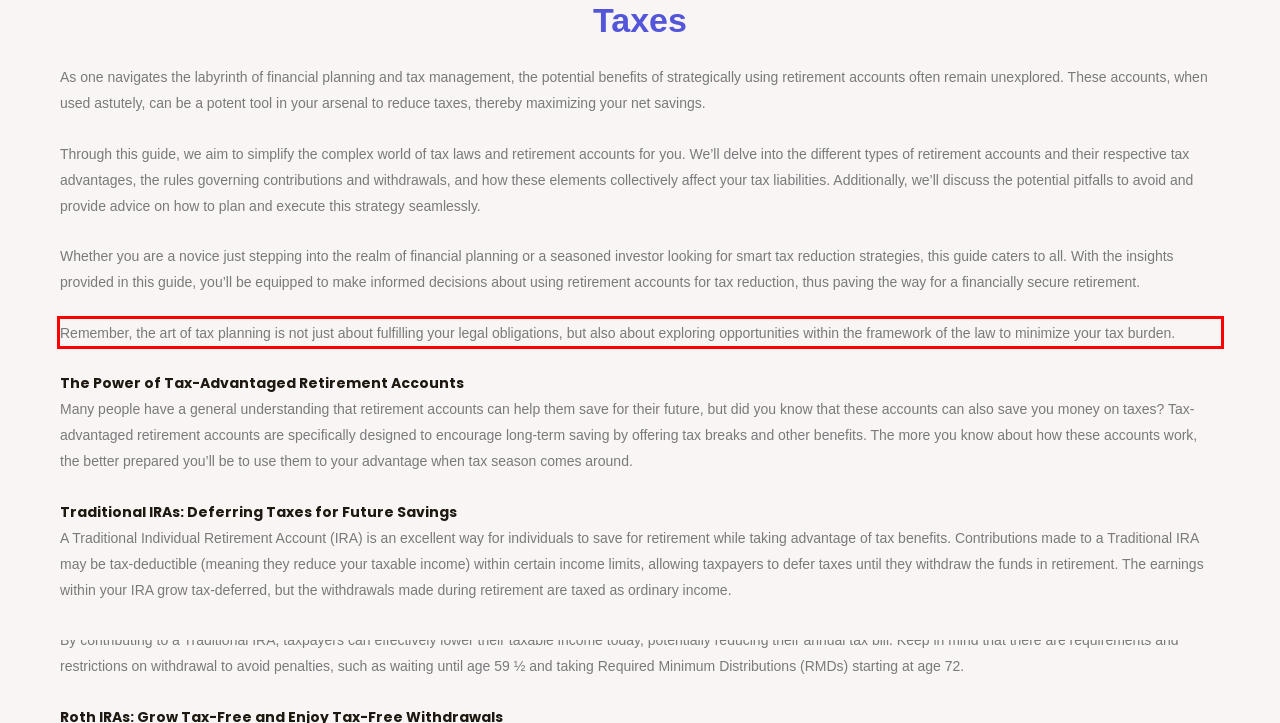With the provided screenshot of a webpage, locate the red bounding box and perform OCR to extract the text content inside it.

Remember, the art of tax planning is not just about fulfilling your legal obligations, but also about exploring opportunities within the framework of the law to minimize your tax burden.